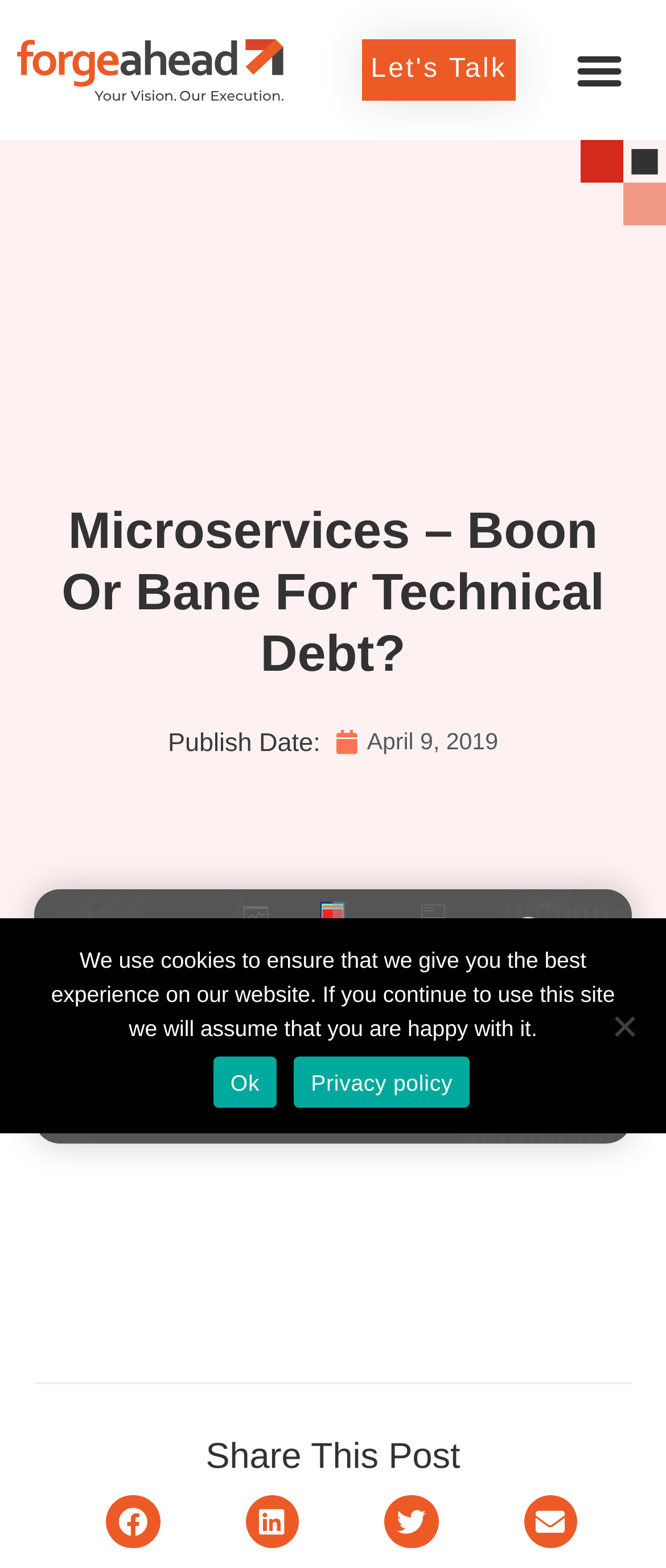Given the description "Let's Talk", provide the bounding box coordinates of the corresponding UI element.

[0.544, 0.025, 0.774, 0.064]